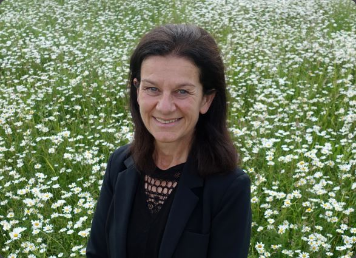Explain the image thoroughly, highlighting all key elements.

The image features Cllr Bridget Smith, the Leader of the South Cambridgeshire District Council, smiling warmly against a vibrant background of wildflowers. The scene is alive with blooming daisies, enhancing the cheerful atmosphere. Bridget is dressed in a black blazer, exuding professionalism while her approachable demeanor suggests a commitment to community engagement. The lush greenery and floral backdrop symbolize growth and positivity, reflecting the values of leadership and public service. This image captures her essence as a dedicated leader focused on her constituents and their well-being.